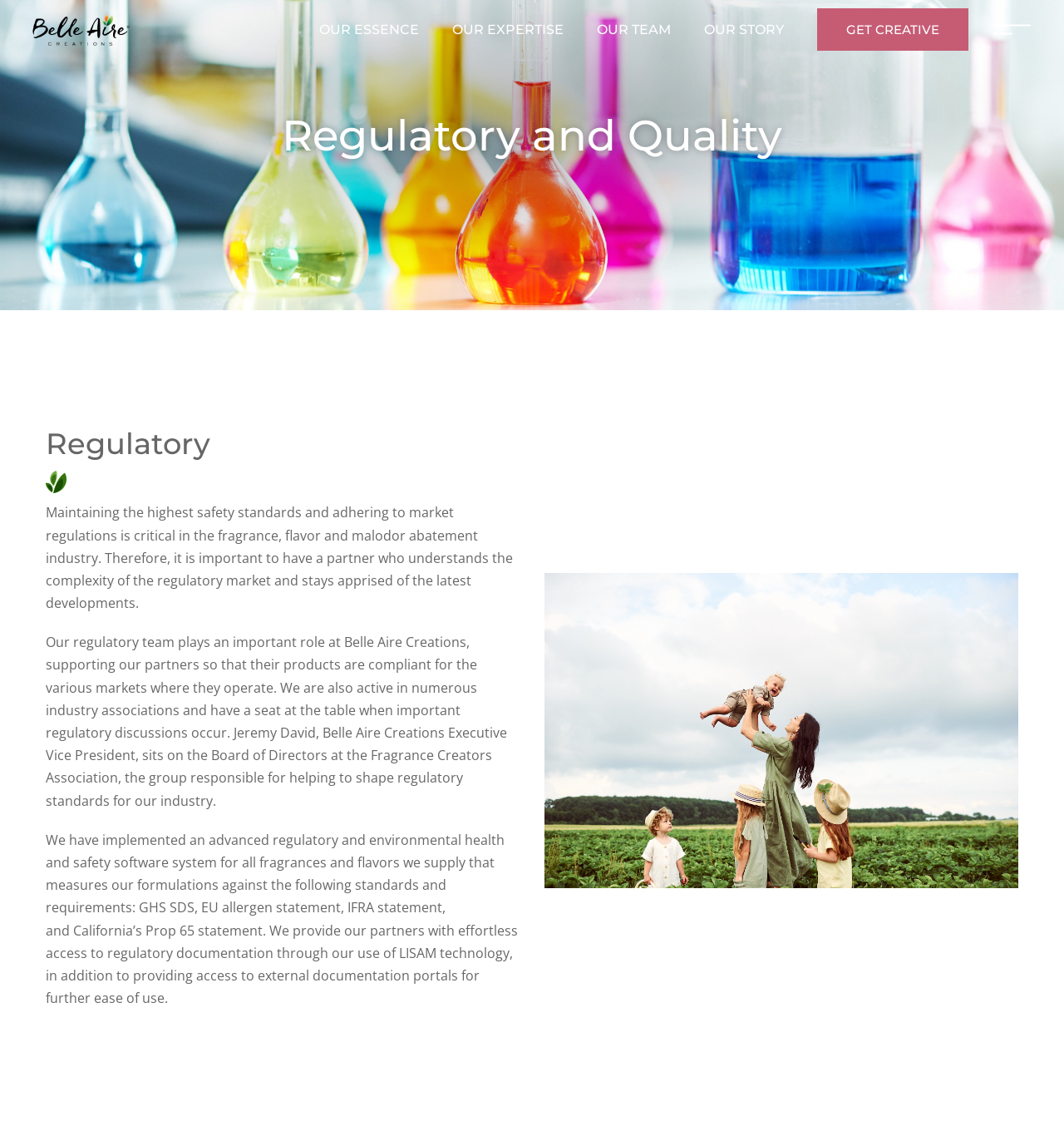Identify the bounding box coordinates of the region I need to click to complete this instruction: "Click on the 'OUR ESSENCE' link".

[0.3, 0.02, 0.425, 0.04]